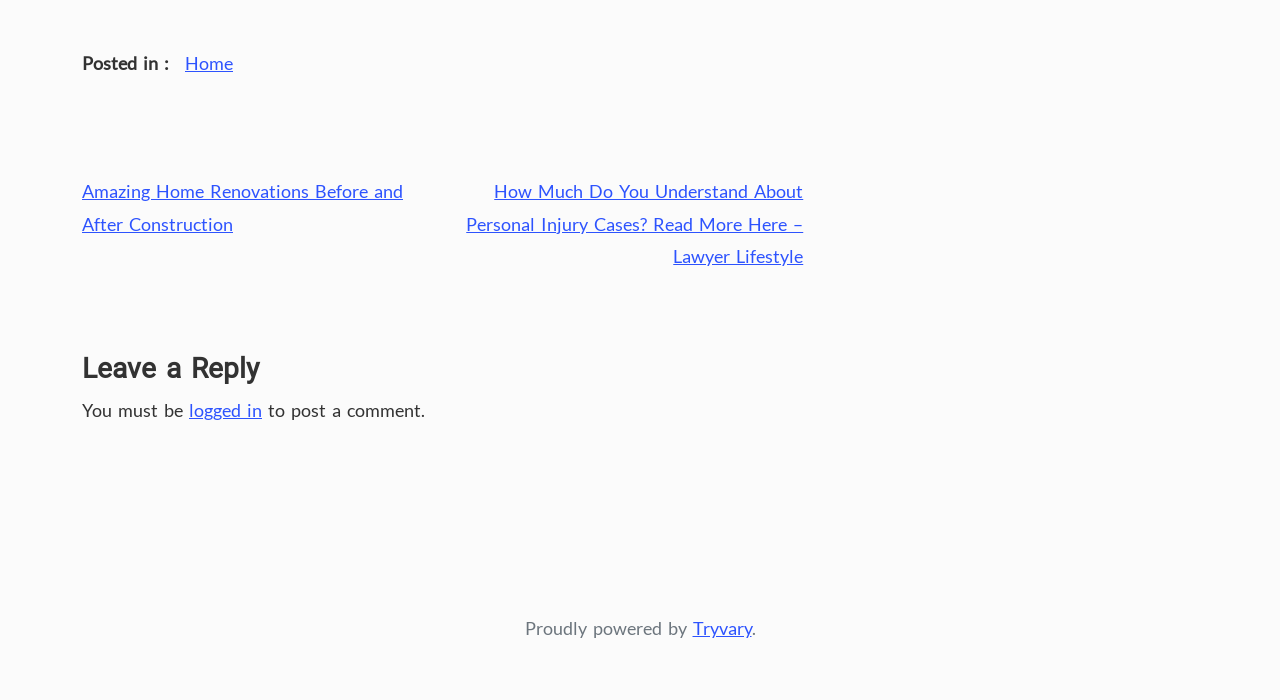What is the name of the platform powering this website?
Kindly offer a comprehensive and detailed response to the question.

The static text 'Proudly powered by' is followed by a link to 'Tryvary', suggesting that Tryvary is the platform powering this website.